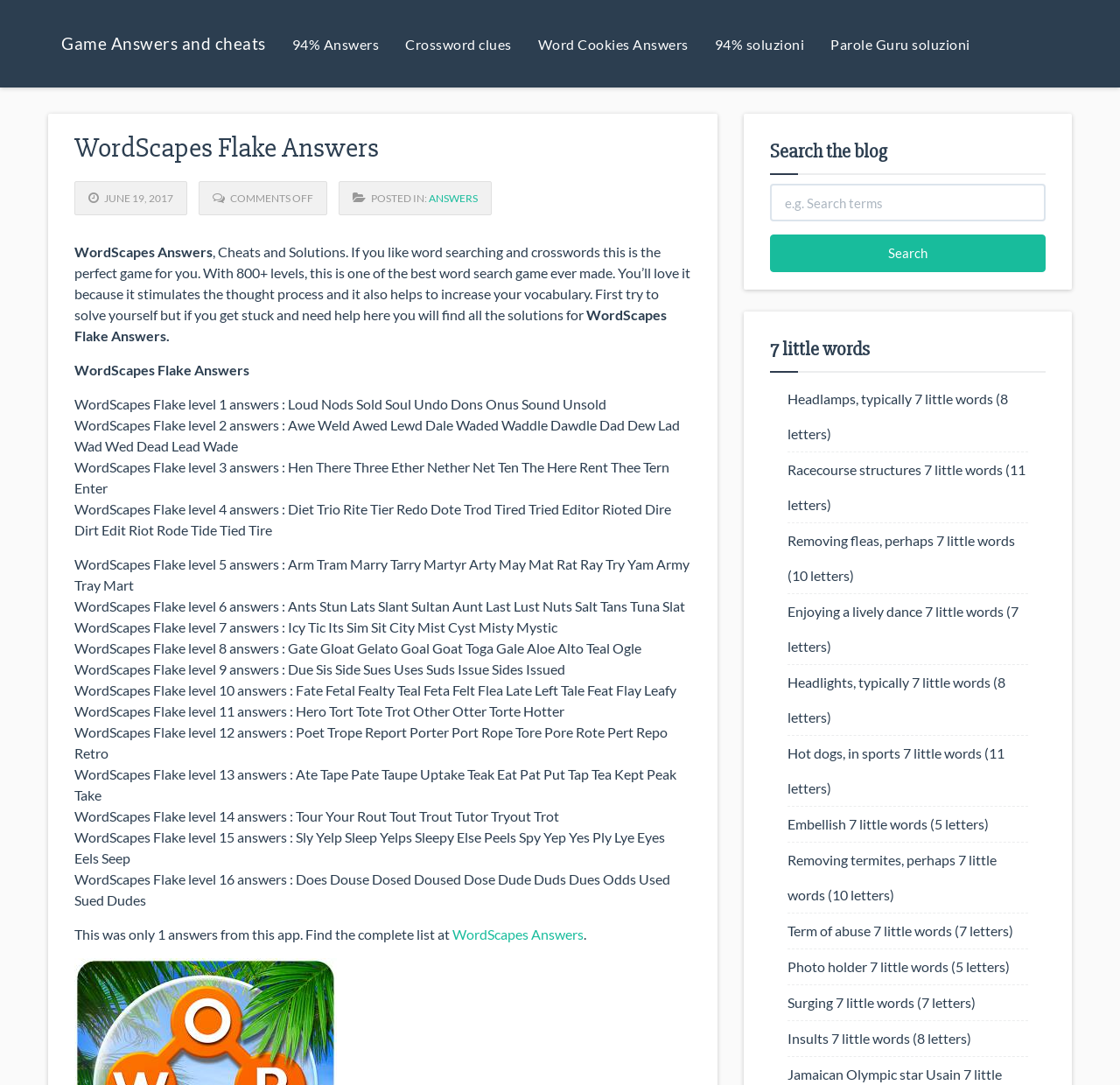Determine the bounding box coordinates of the clickable element to complete this instruction: "Click on 'Crossword clues'". Provide the coordinates in the format of four float numbers between 0 and 1, [left, top, right, bottom].

[0.35, 0.016, 0.468, 0.065]